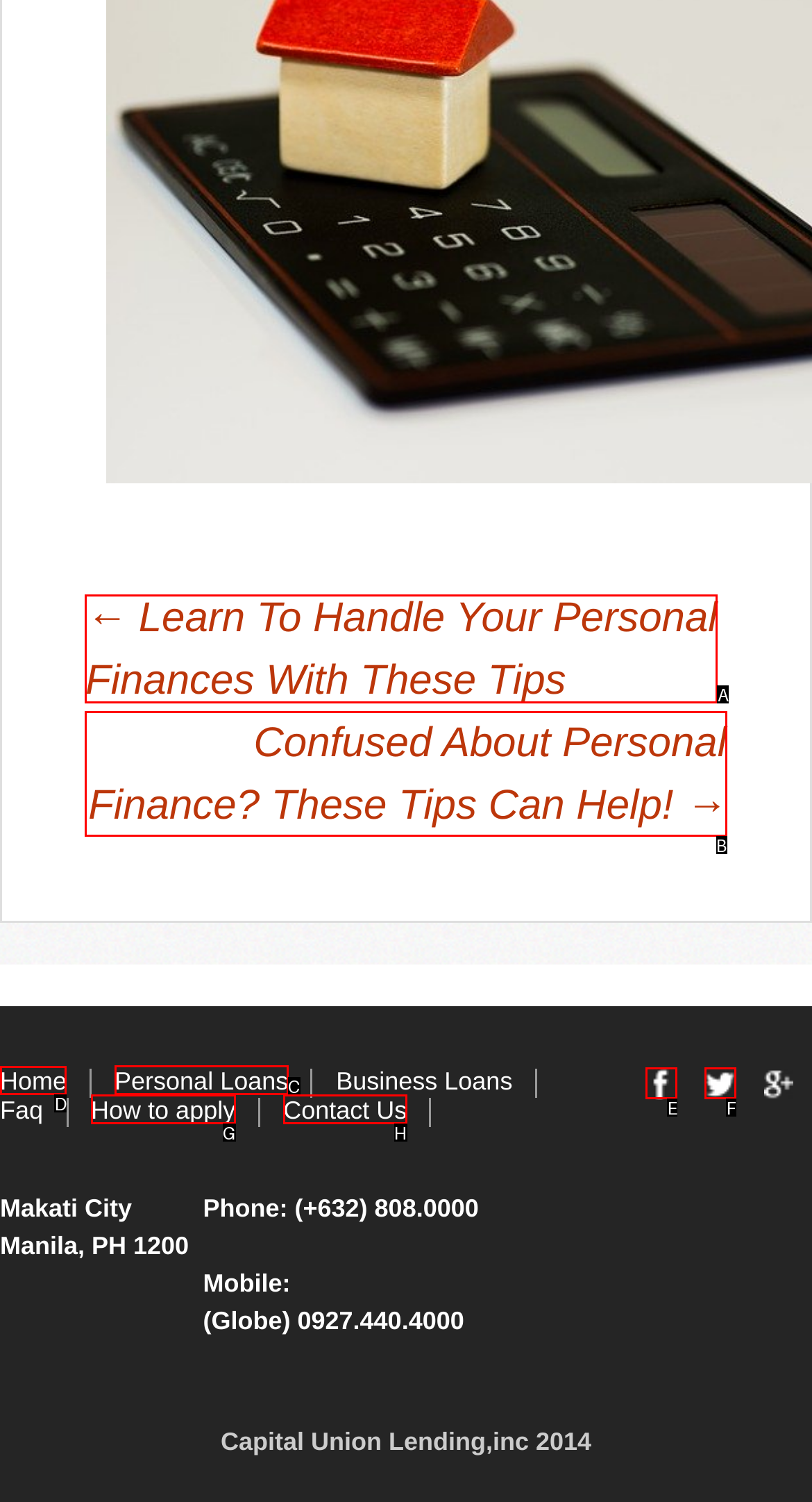Please identify the correct UI element to click for the task: go to home page Respond with the letter of the appropriate option.

D